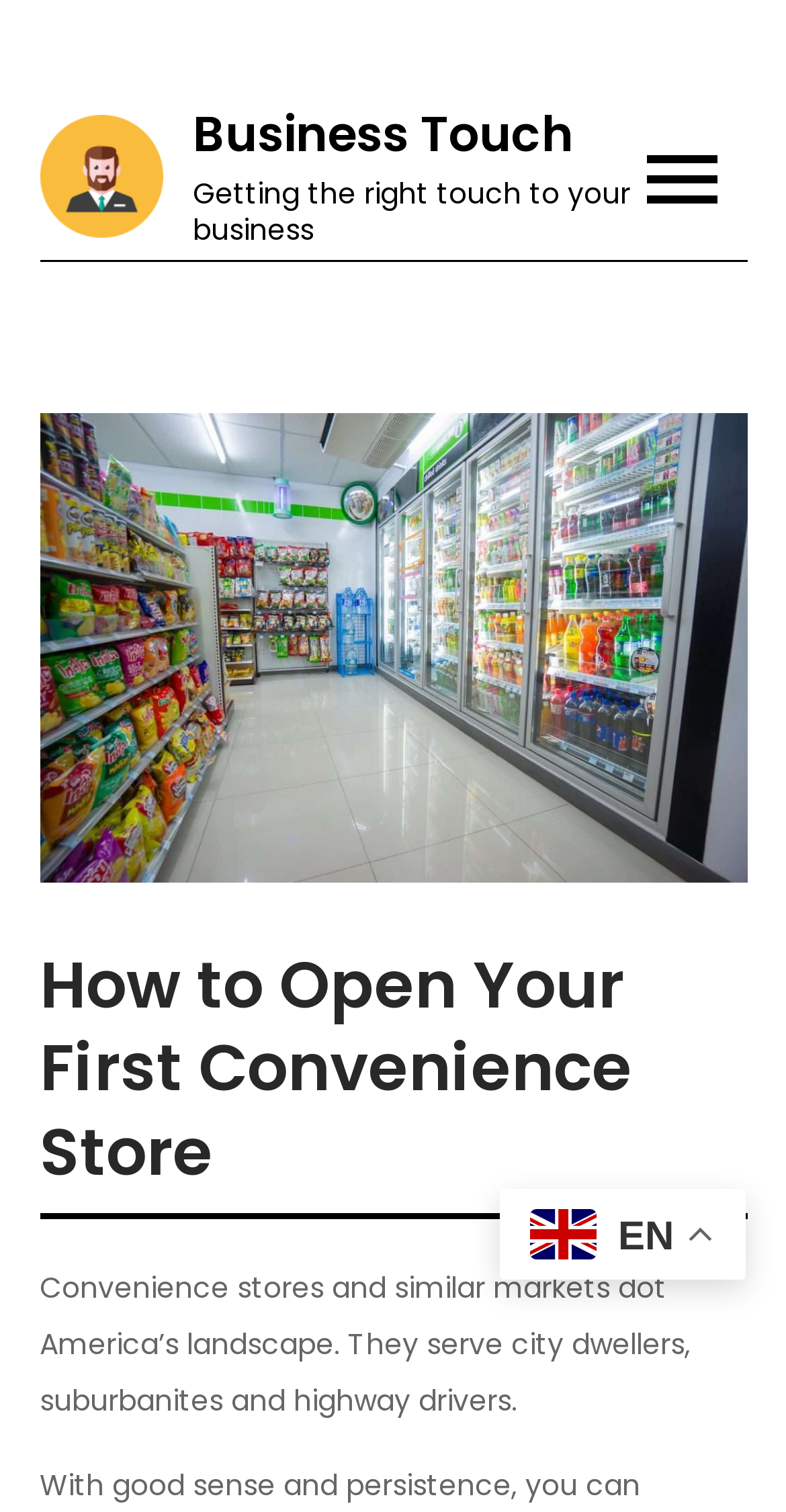Utilize the information from the image to answer the question in detail:
What is the language of the webpage?

The language of the webpage can be determined from the image element containing the text 'en' and the static text element containing the text 'EN', which both indicate that the language of the webpage is English.